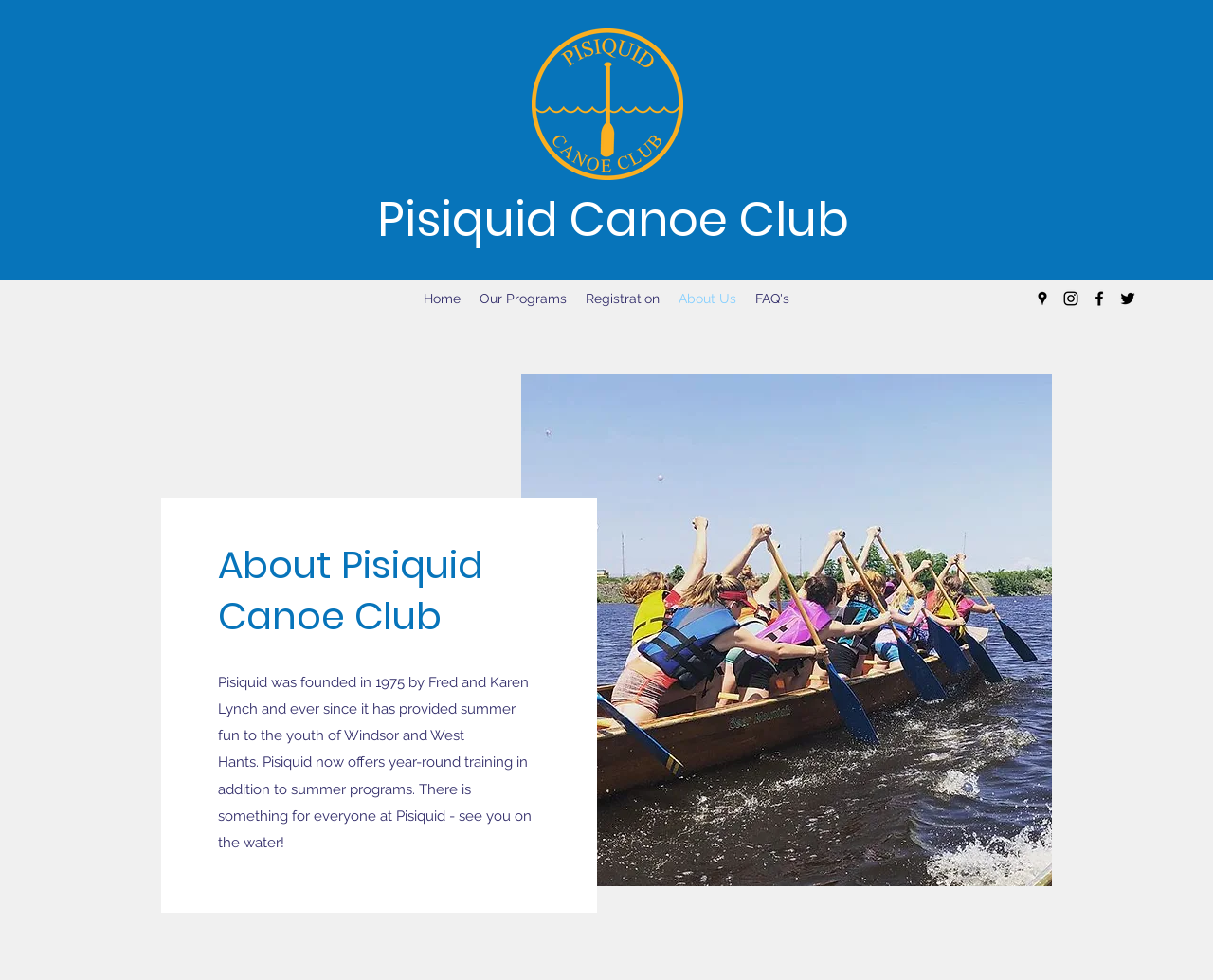Can you find the bounding box coordinates for the UI element given this description: "About Us"? Provide the coordinates as four float numbers between 0 and 1: [left, top, right, bottom].

[0.552, 0.29, 0.615, 0.319]